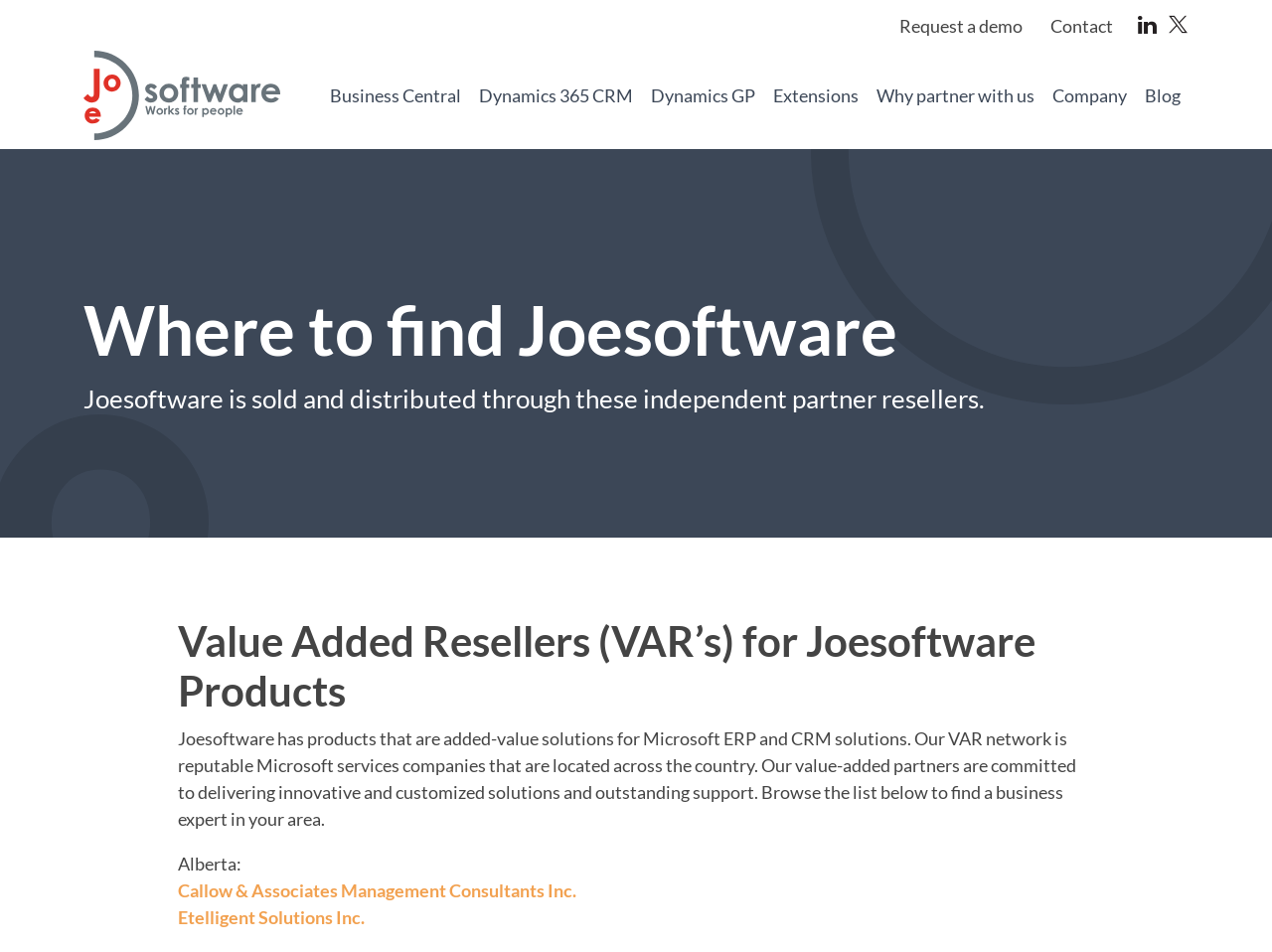Could you please study the image and provide a detailed answer to the question:
What is the main purpose of Joesoftware's partners?

Based on the webpage, Joesoftware has products that are added-value solutions for Microsoft ERP and CRM solutions, and their VAR network is reputable Microsoft services companies that are committed to delivering innovative and customized solutions and outstanding support.